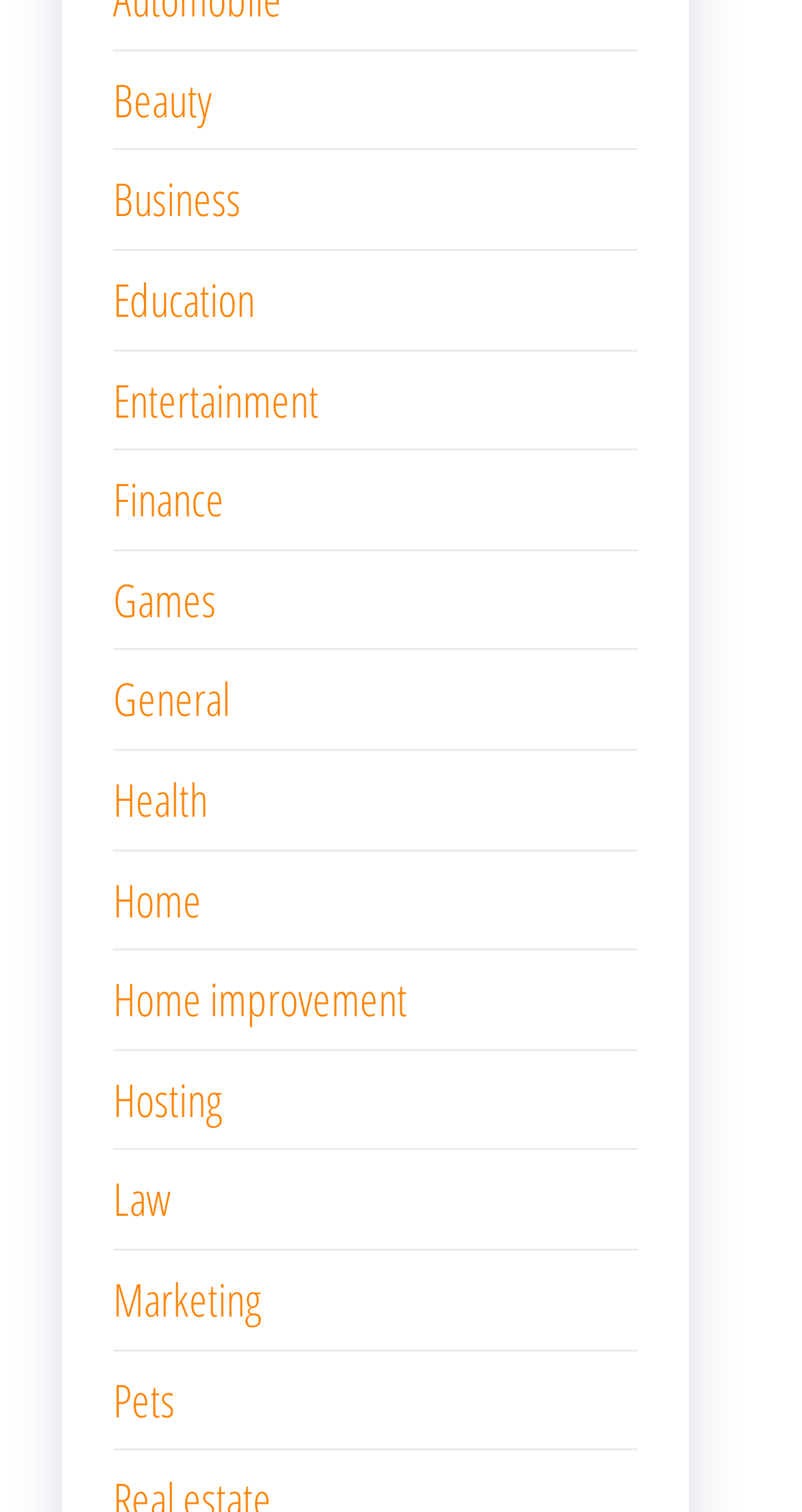How many categories are related to living spaces?
Examine the image and provide an in-depth answer to the question.

The categories 'Home', 'Home improvement', and 'Hosting' are all related to living spaces, indicating that there are three categories that fall under this category.